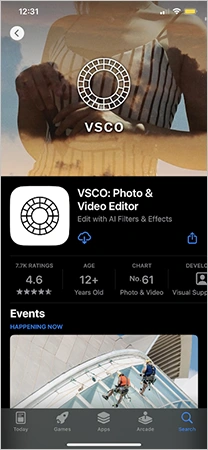What is the minimum age suitability for the VSCO app?
Answer the question with as much detail as you can, using the image as a reference.

The age suitability of the VSCO app can be found in the interface, where it is specified that the app is suitable for users aged 12 and above.